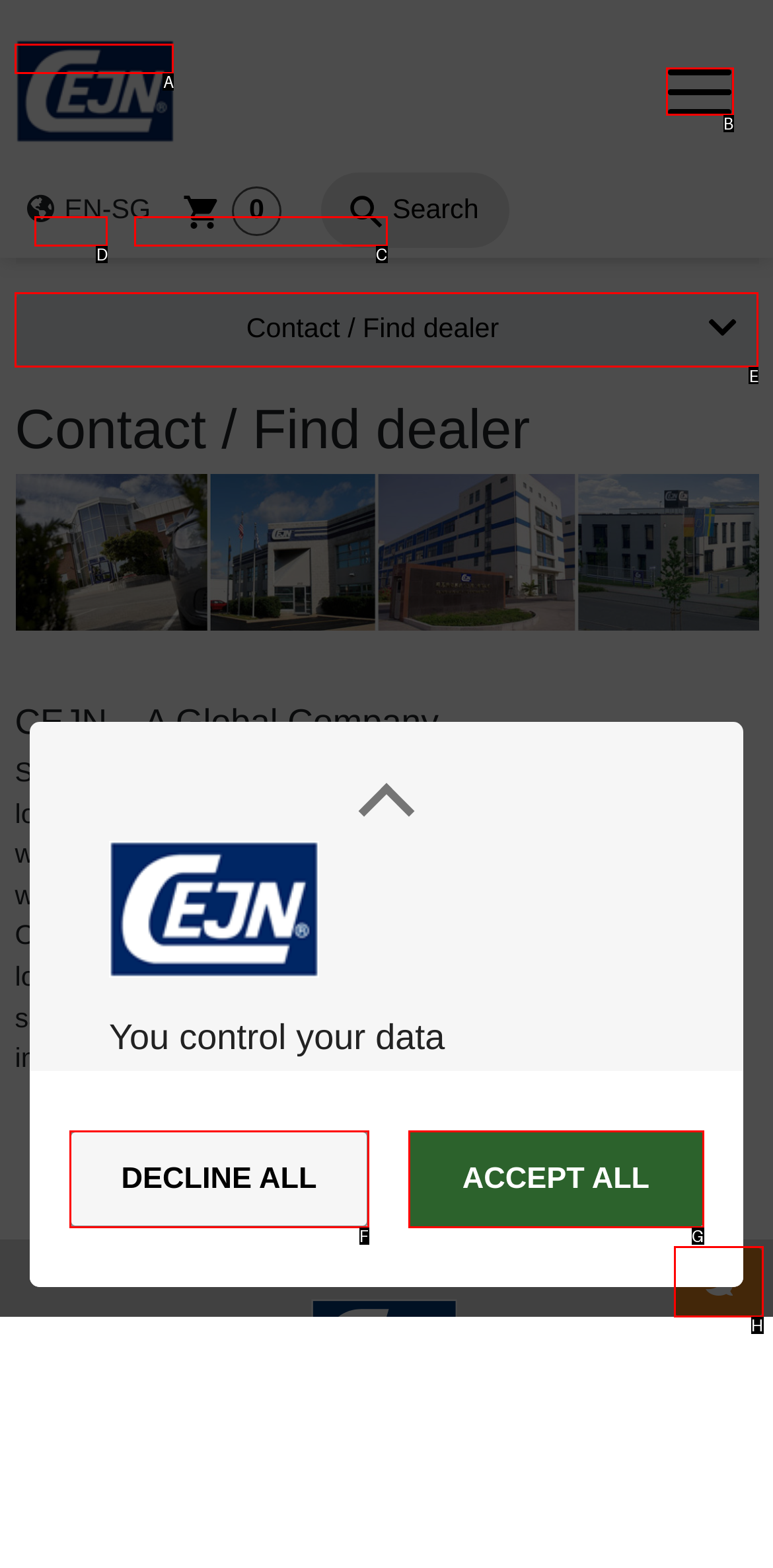Identify the letter of the UI element you need to select to accomplish the task: Go to Home.
Respond with the option's letter from the given choices directly.

D